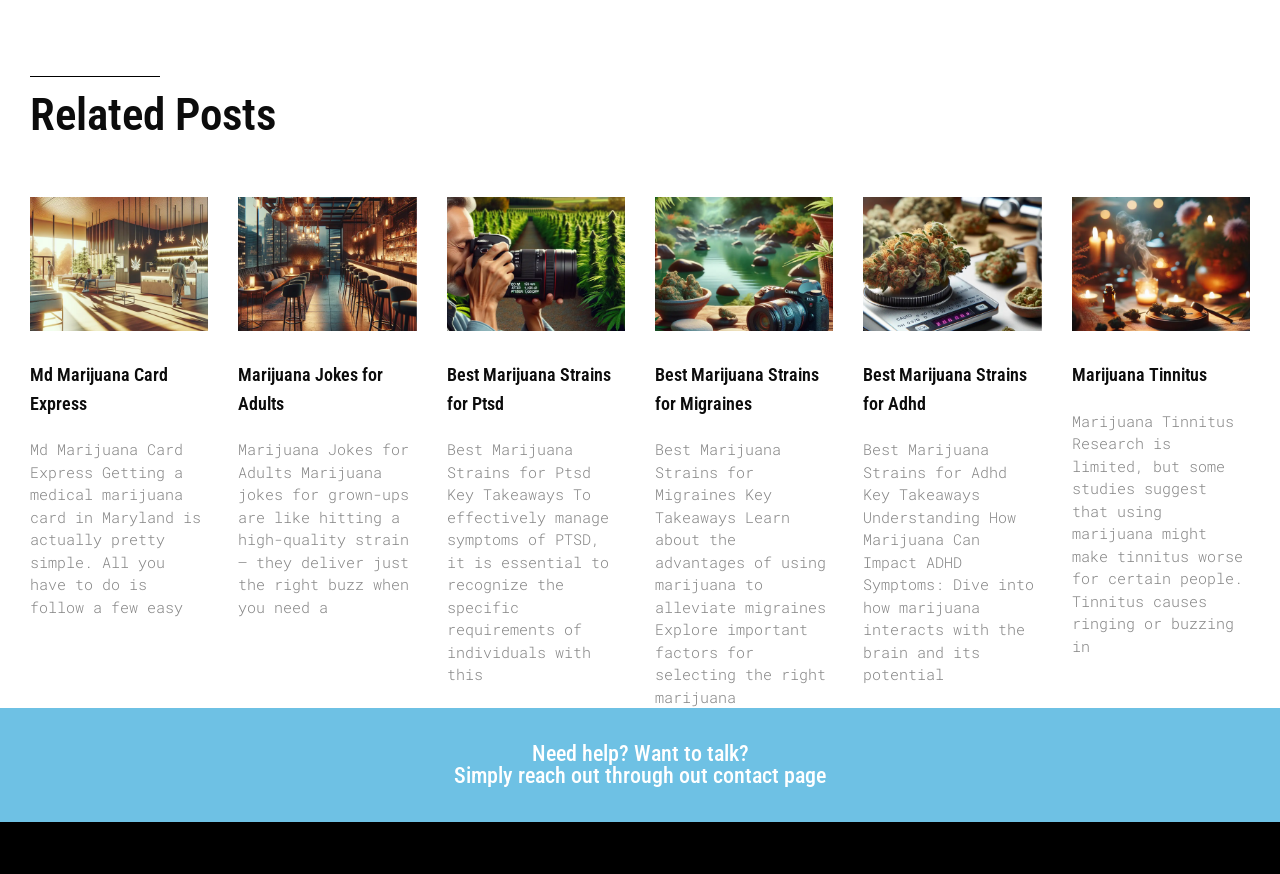Please identify the bounding box coordinates of the region to click in order to complete the given instruction: "Reach out through the contact page". The coordinates should be four float numbers between 0 and 1, i.e., [left, top, right, bottom].

[0.062, 0.851, 0.938, 0.901]